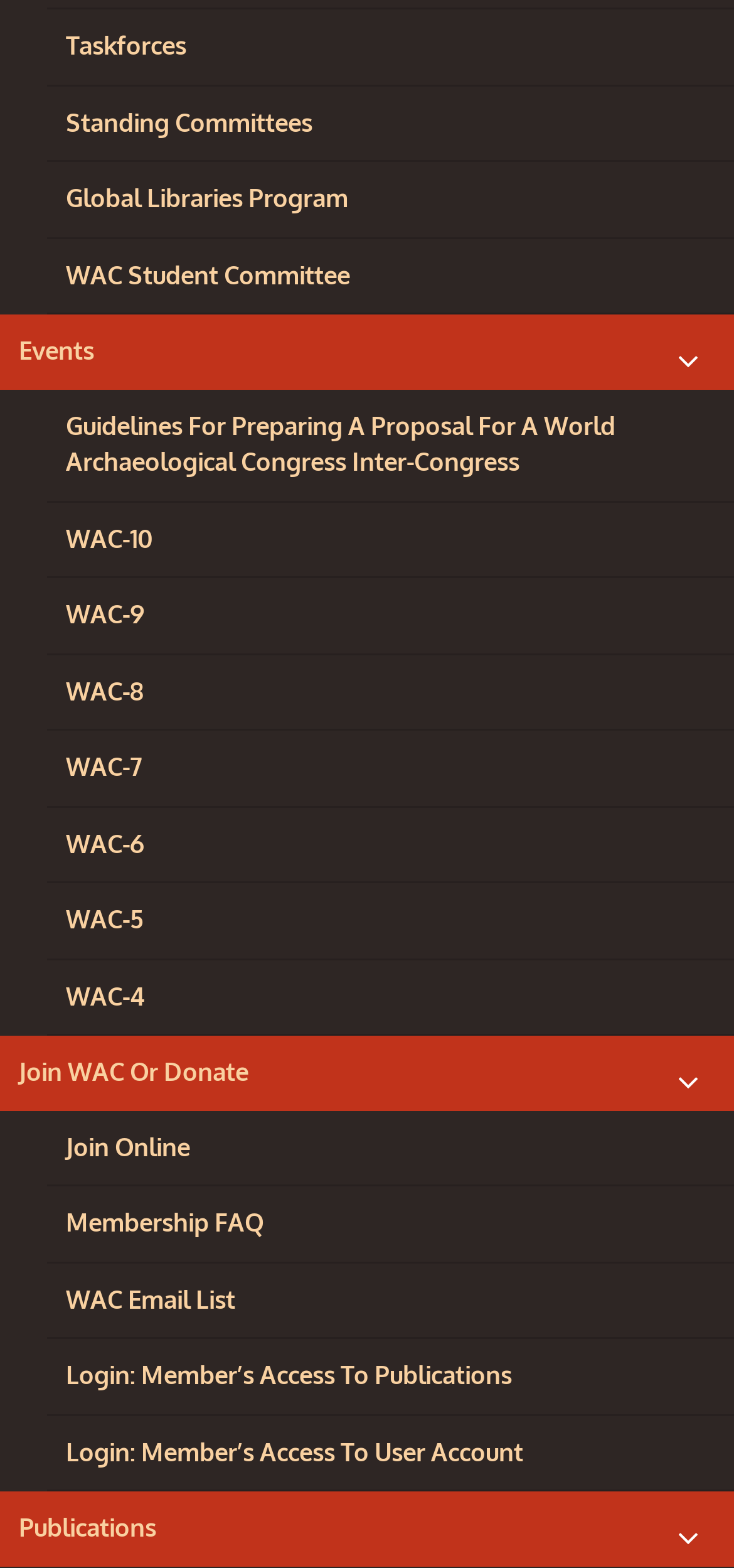Locate the UI element that matches the description Login: Member’s Access to Publications in the webpage screenshot. Return the bounding box coordinates in the format (top-left x, top-left y, bottom-right x, bottom-right y), with values ranging from 0 to 1.

[0.064, 0.854, 1.0, 0.903]